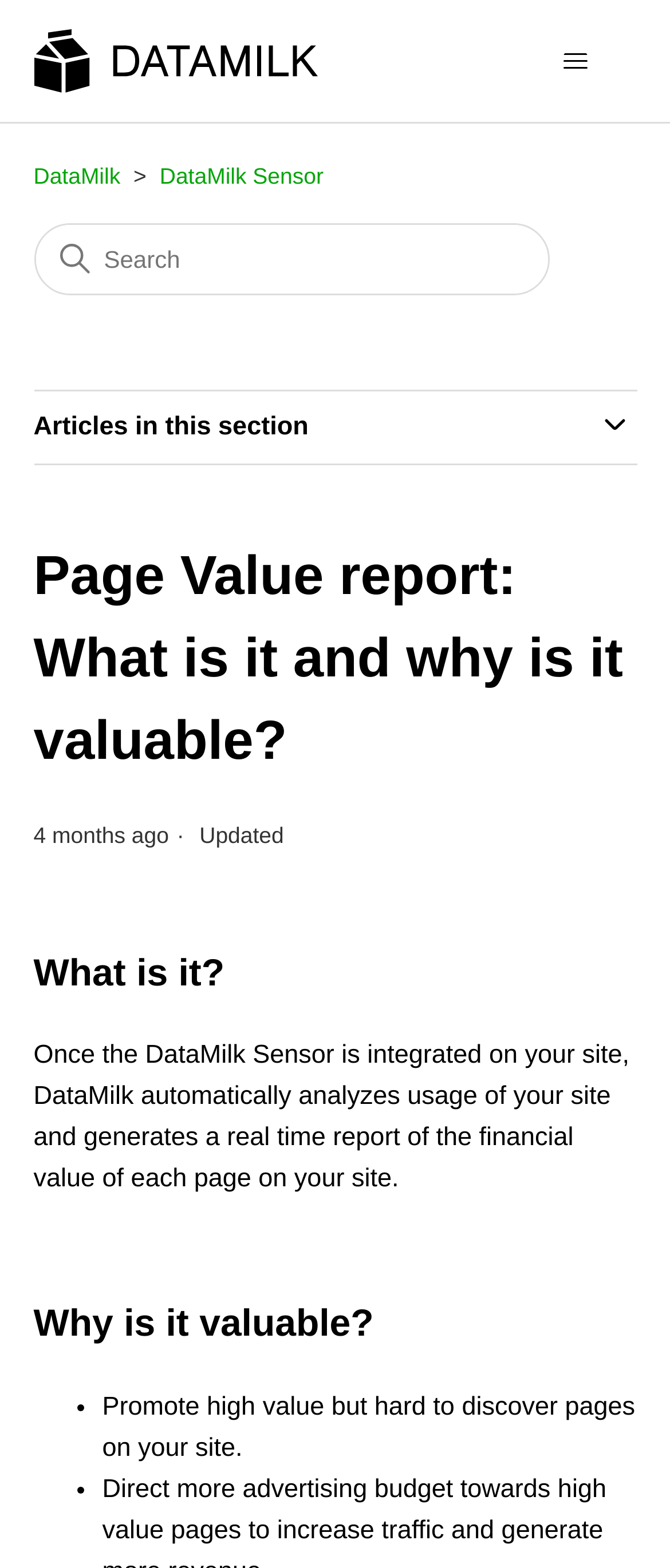Please provide a comprehensive response to the question below by analyzing the image: 
When was the article last updated?

The webpage shows a time element with the text '2024-02-08 20:24' and a static text '4 months ago', which suggests that the article was last updated 4 months ago.